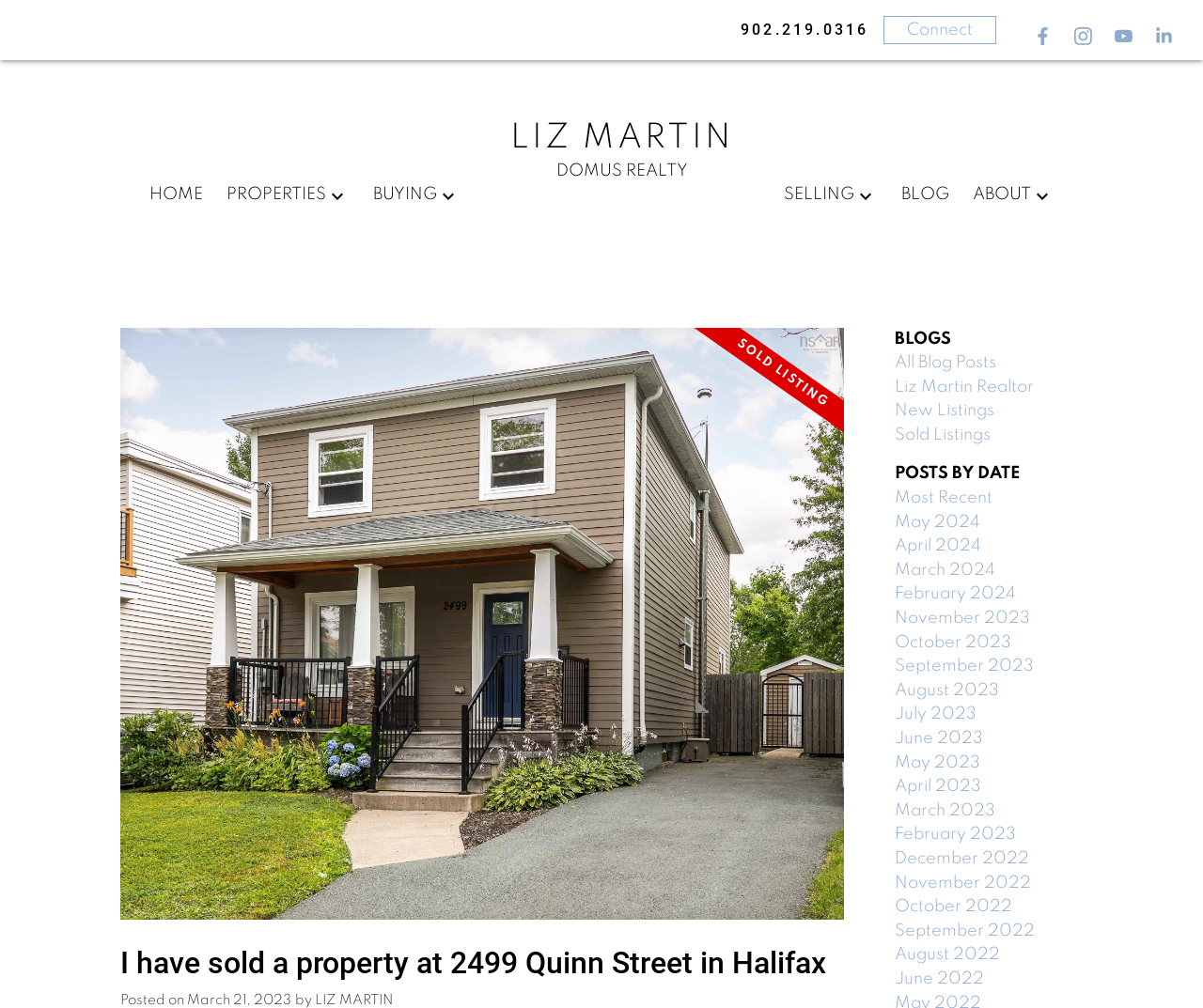Answer this question in one word or a short phrase: How many blog posts are listed on the webpage?

Multiple